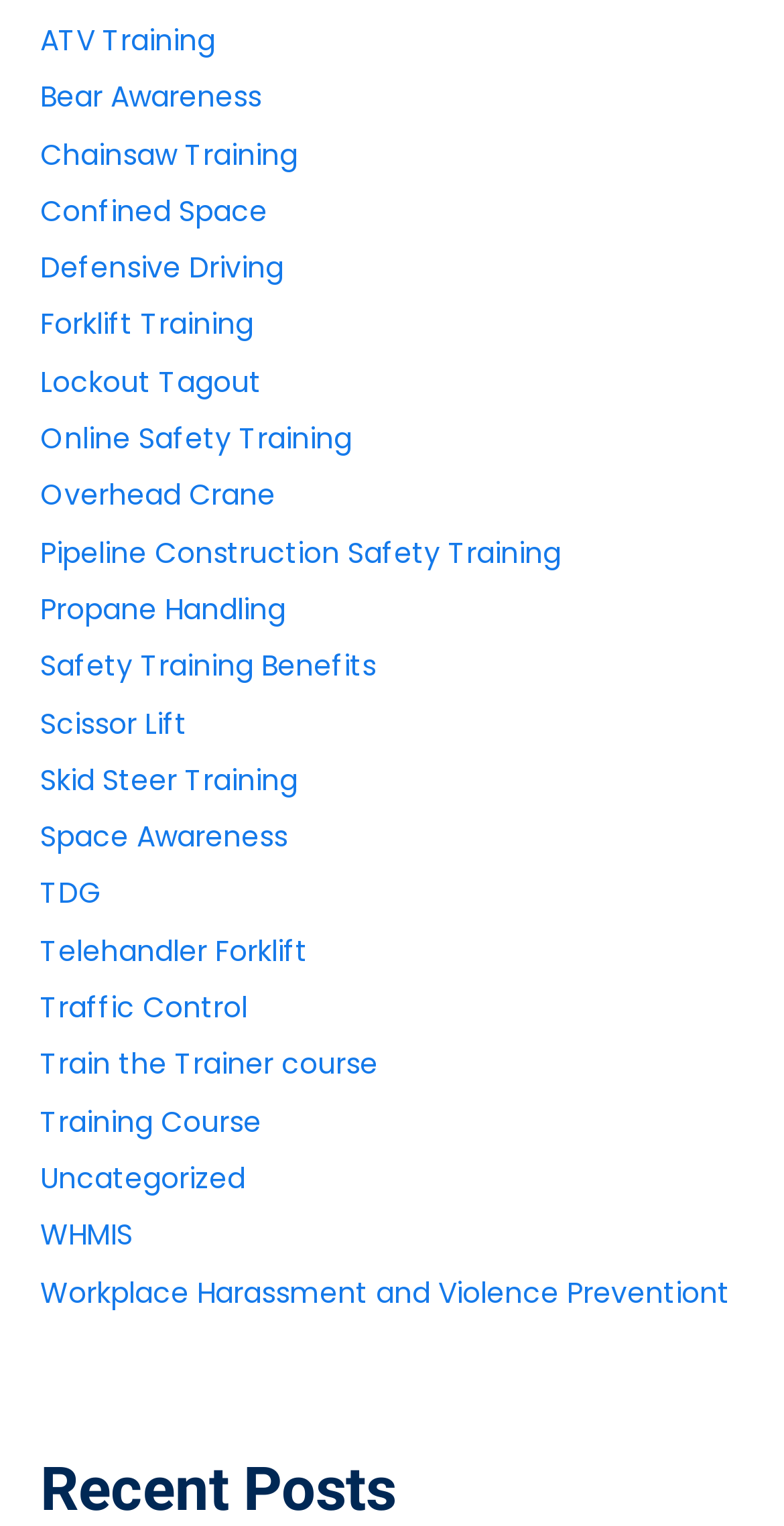From the element description Skid Steer Training, predict the bounding box coordinates of the UI element. The coordinates must be specified in the format (top-left x, top-left y, bottom-right x, bottom-right y) and should be within the 0 to 1 range.

[0.051, 0.498, 0.379, 0.524]